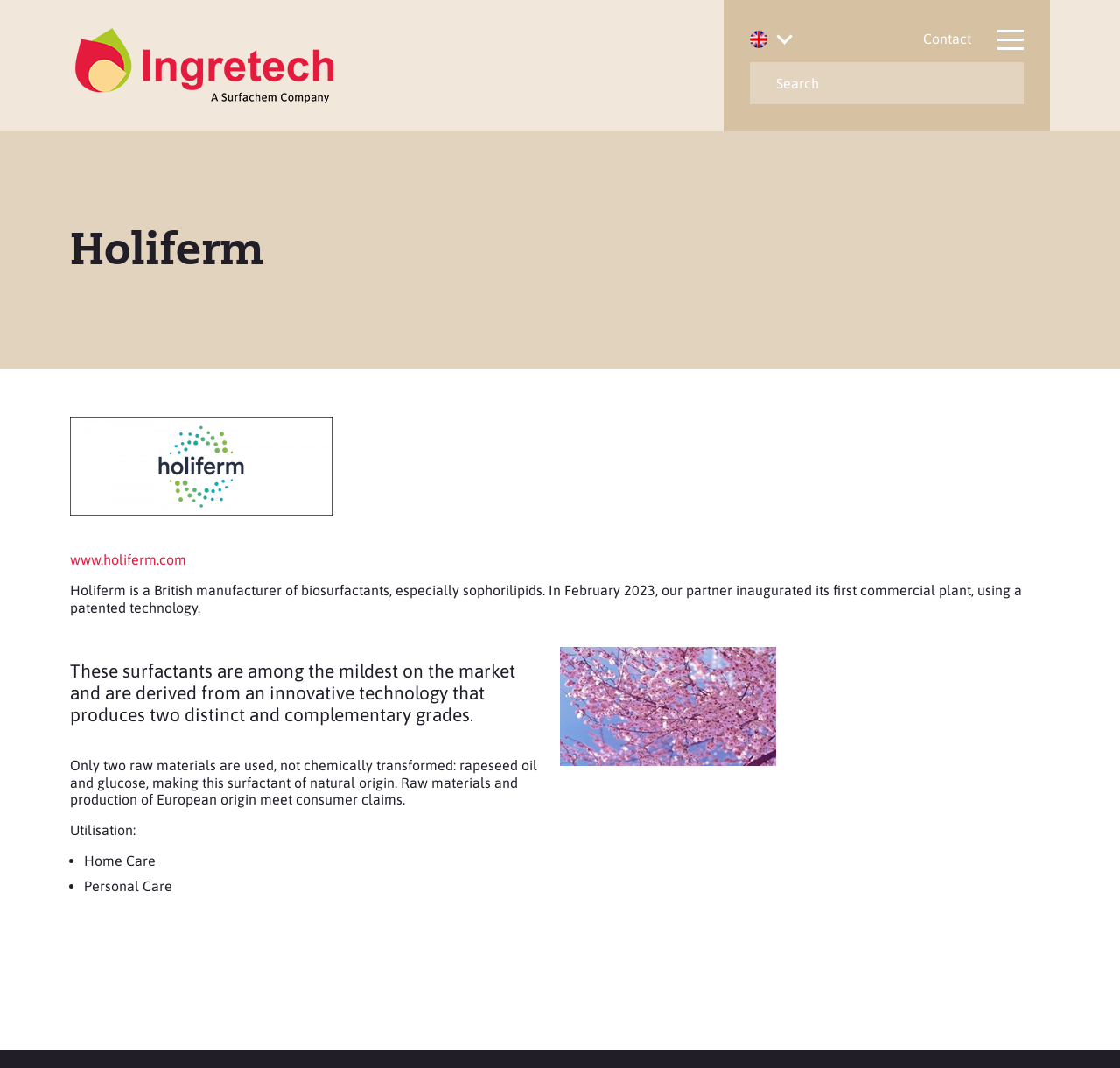Use a single word or phrase to answer the question: Is the language of the website English?

Yes